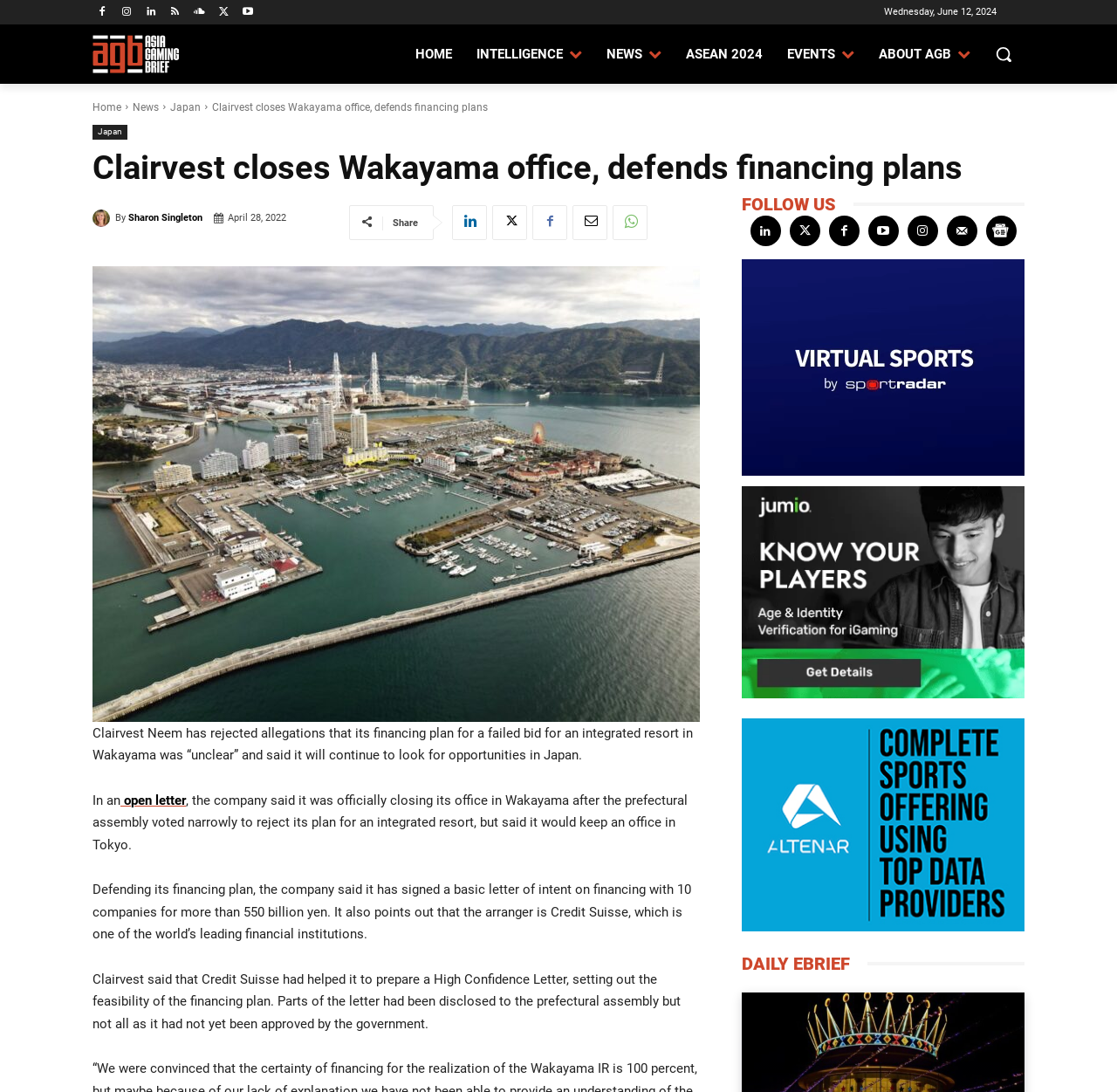Using the webpage screenshot, locate the HTML element that fits the following description and provide its bounding box: "title="Asia Gaming Brief"".

[0.083, 0.031, 0.161, 0.068]